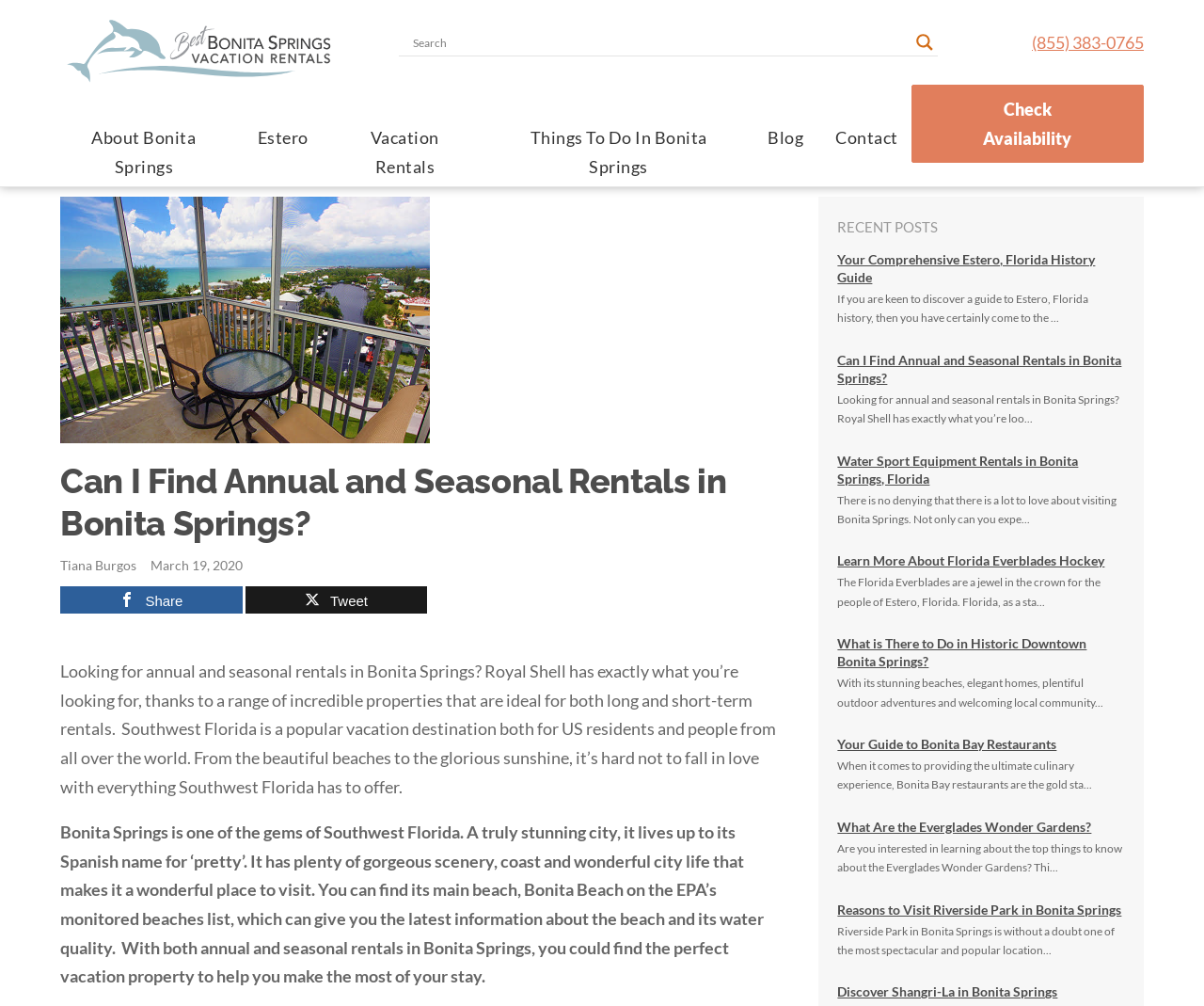Please answer the following question using a single word or phrase: What is the name of the author of the article?

Tiana Burgos